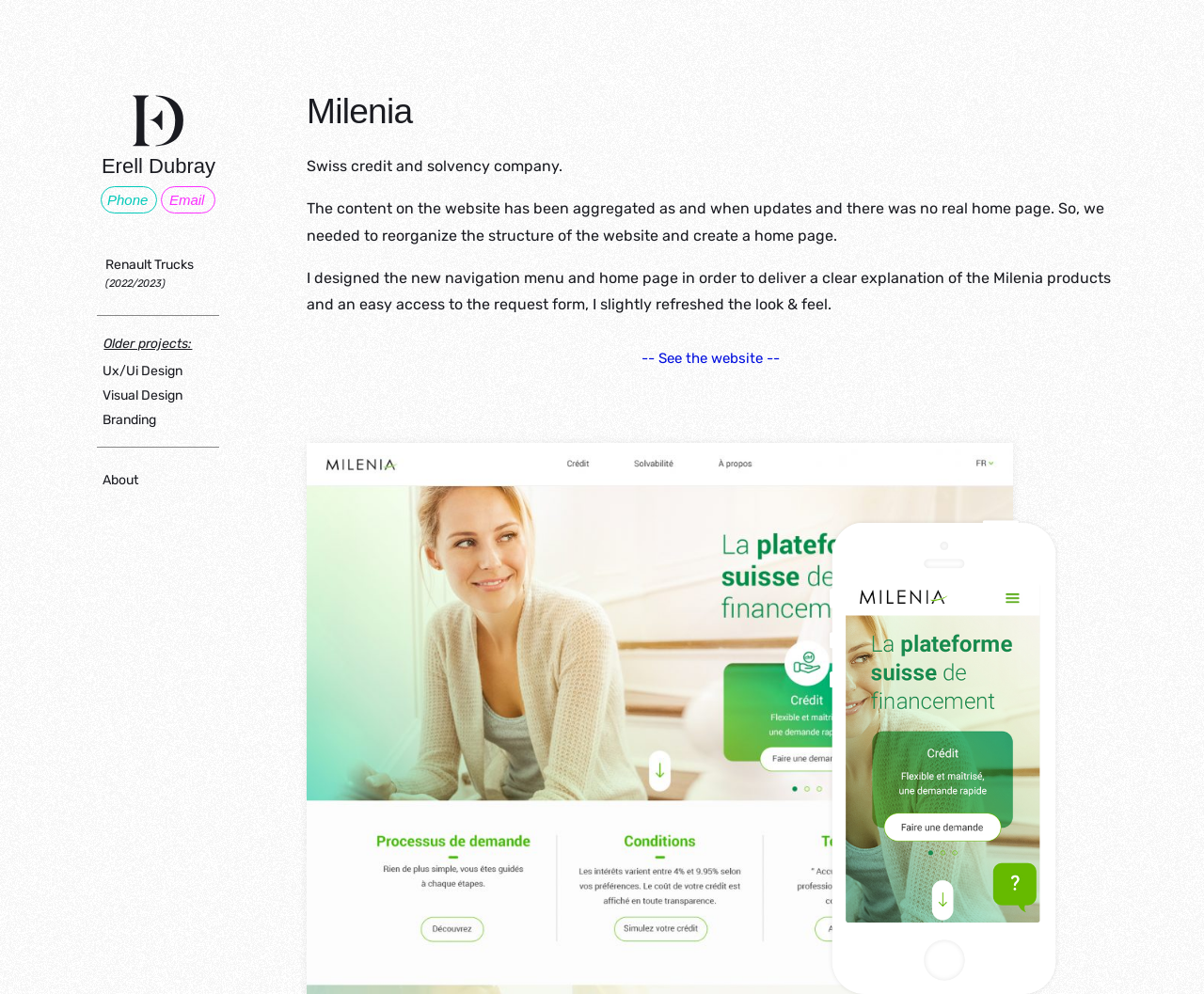Mark the bounding box of the element that matches the following description: "Plan de travail 1".

[0.109, 0.095, 0.154, 0.149]